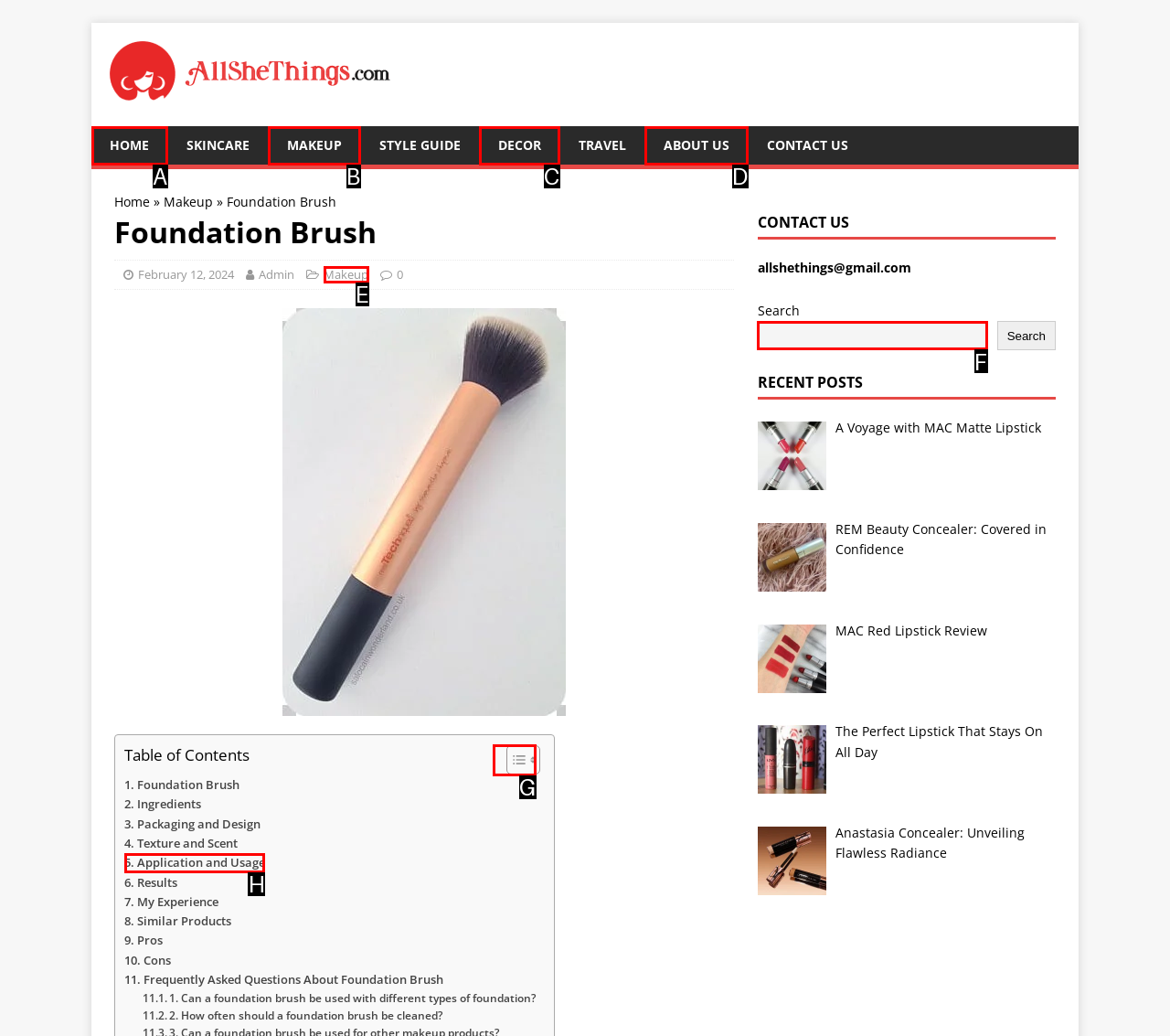Identify the HTML element you need to click to achieve the task: Click on the link to learn more about Kratom. Respond with the corresponding letter of the option.

None